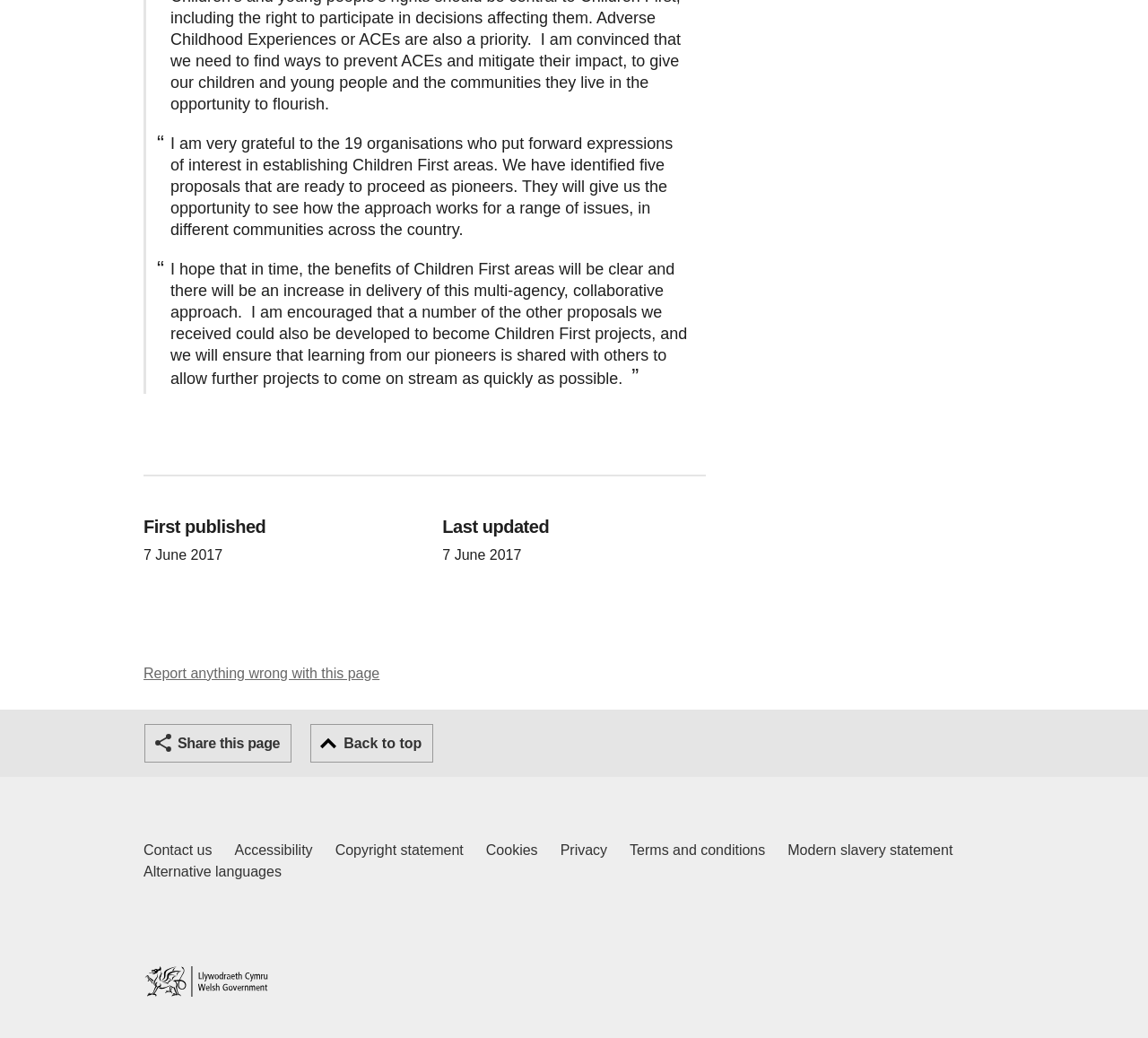Please determine the bounding box coordinates of the section I need to click to accomplish this instruction: "Share this page".

[0.126, 0.698, 0.254, 0.735]